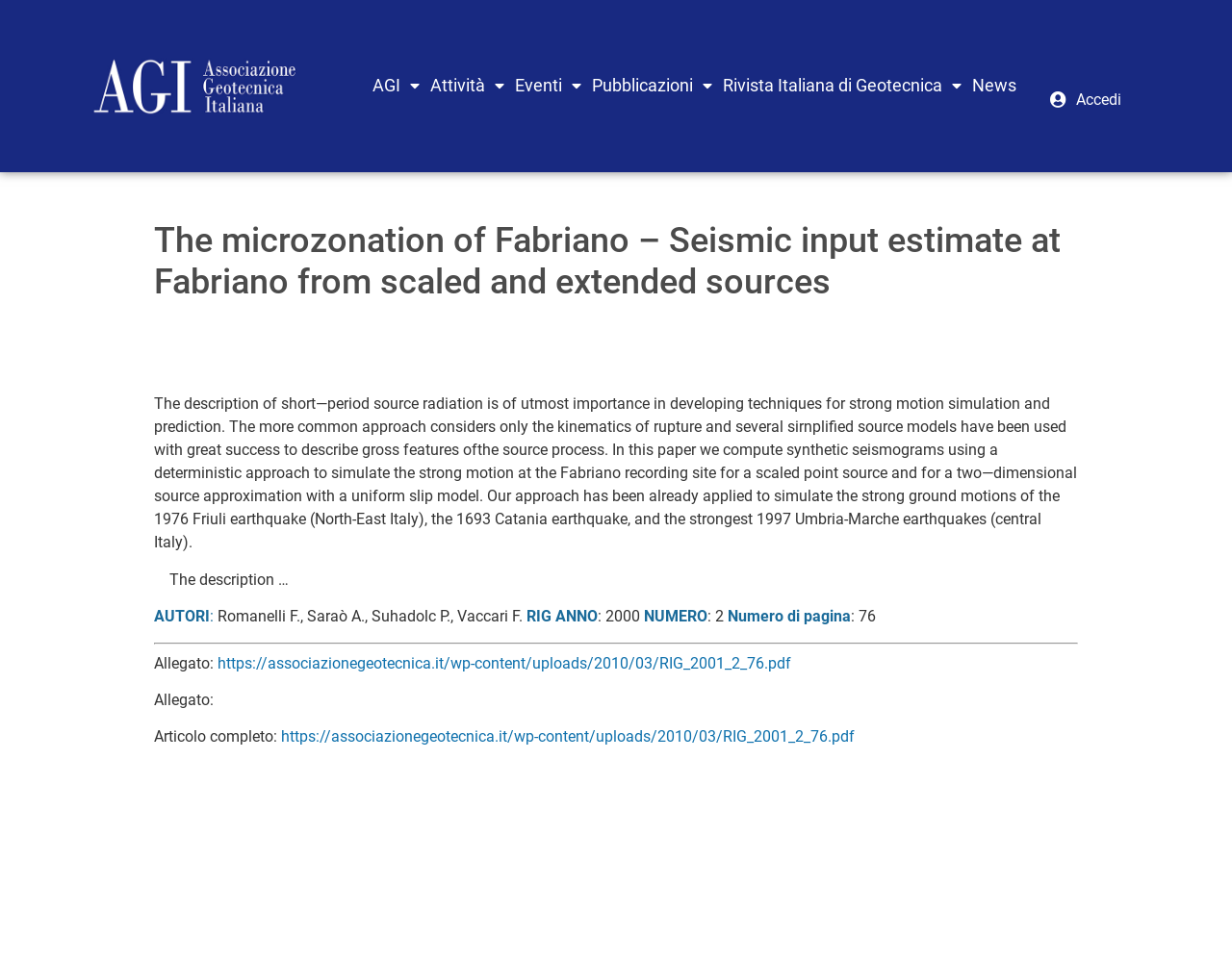What is the title of the journal?
Using the image as a reference, deliver a detailed and thorough answer to the question.

The title of the journal is mentioned at the top of the webpage, and it is Rivista Italiana di Geotecnica.